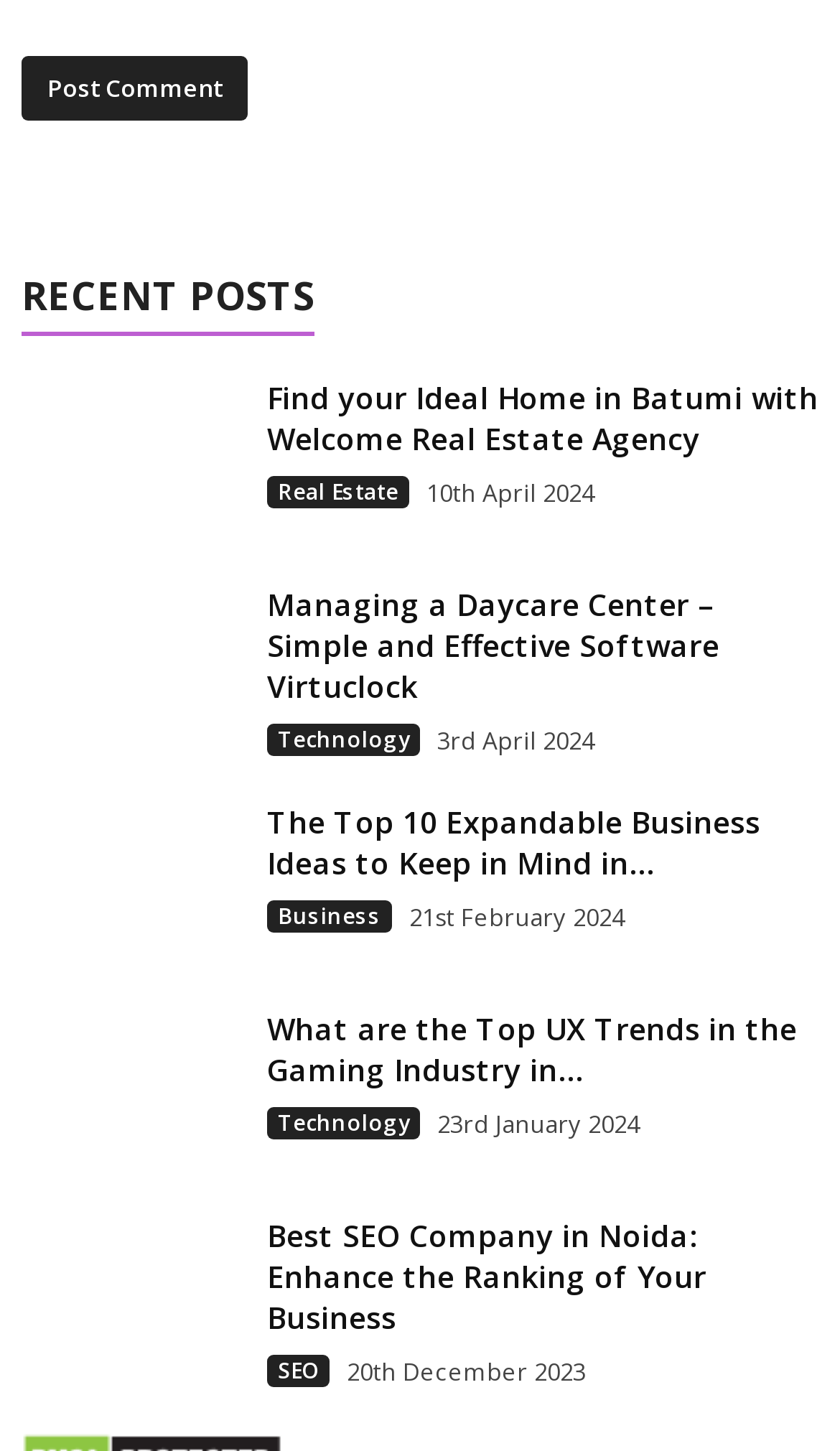Respond to the question below with a single word or phrase: What is the purpose of the 'Post Comment' button?

To post a comment